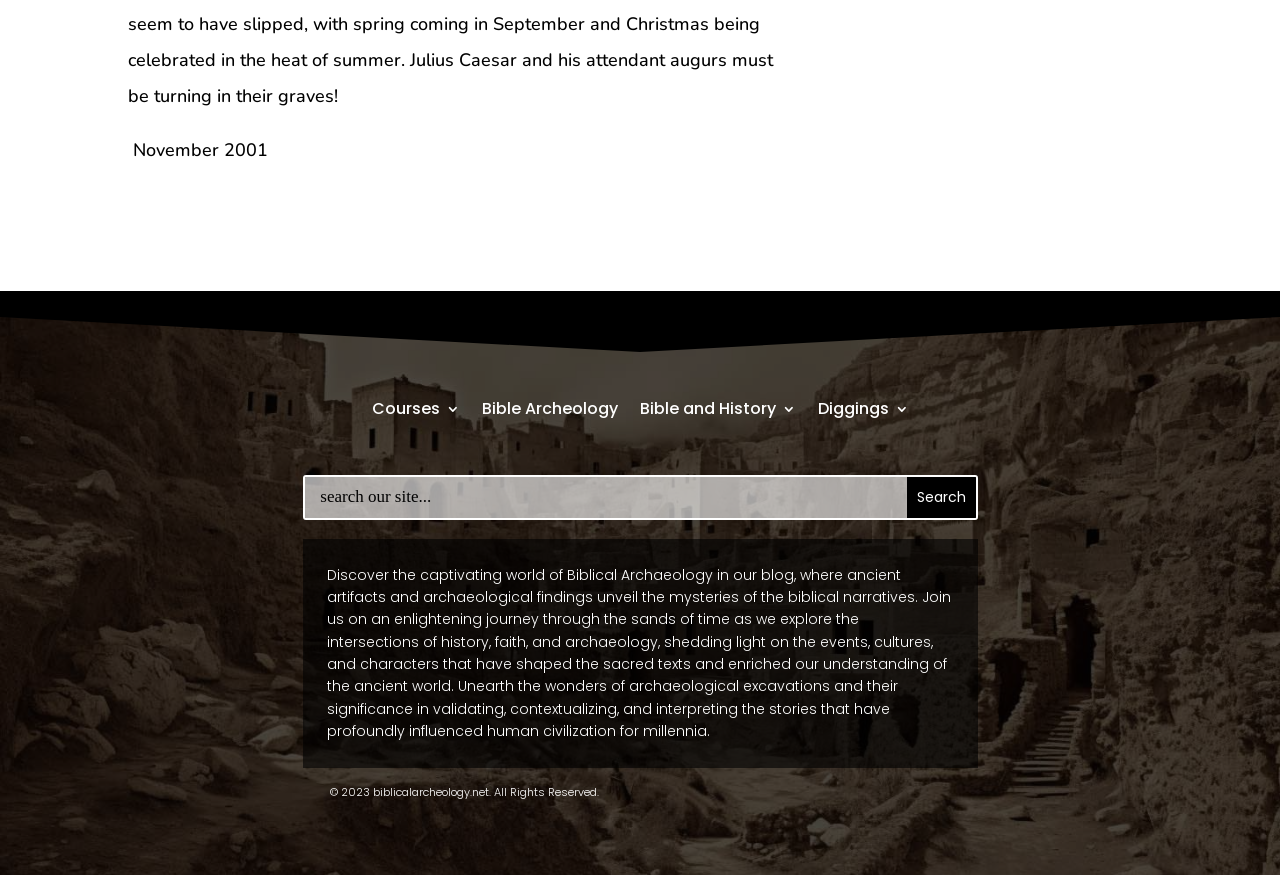Answer the following inquiry with a single word or phrase:
What is the year of copyright?

2023